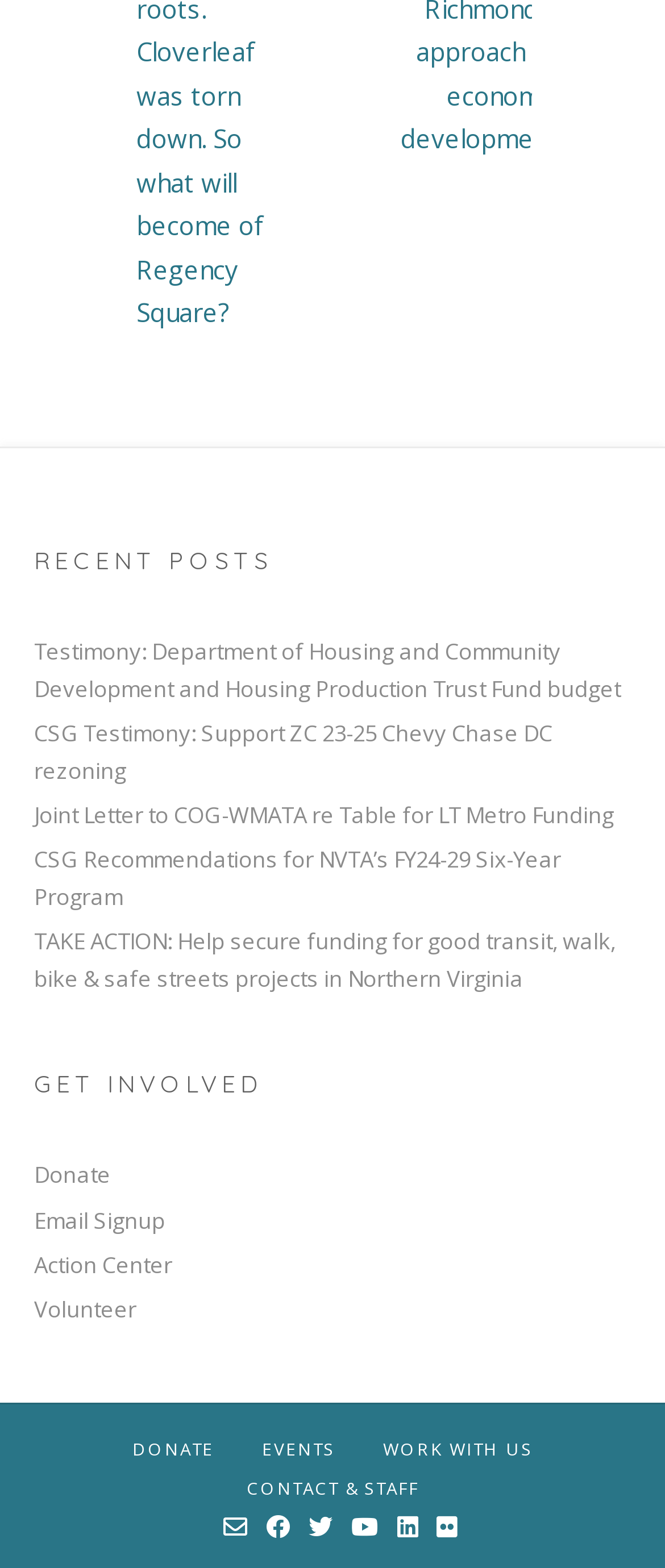Determine the bounding box coordinates of the element that should be clicked to execute the following command: "Donate to the organization".

[0.051, 0.737, 0.949, 0.761]